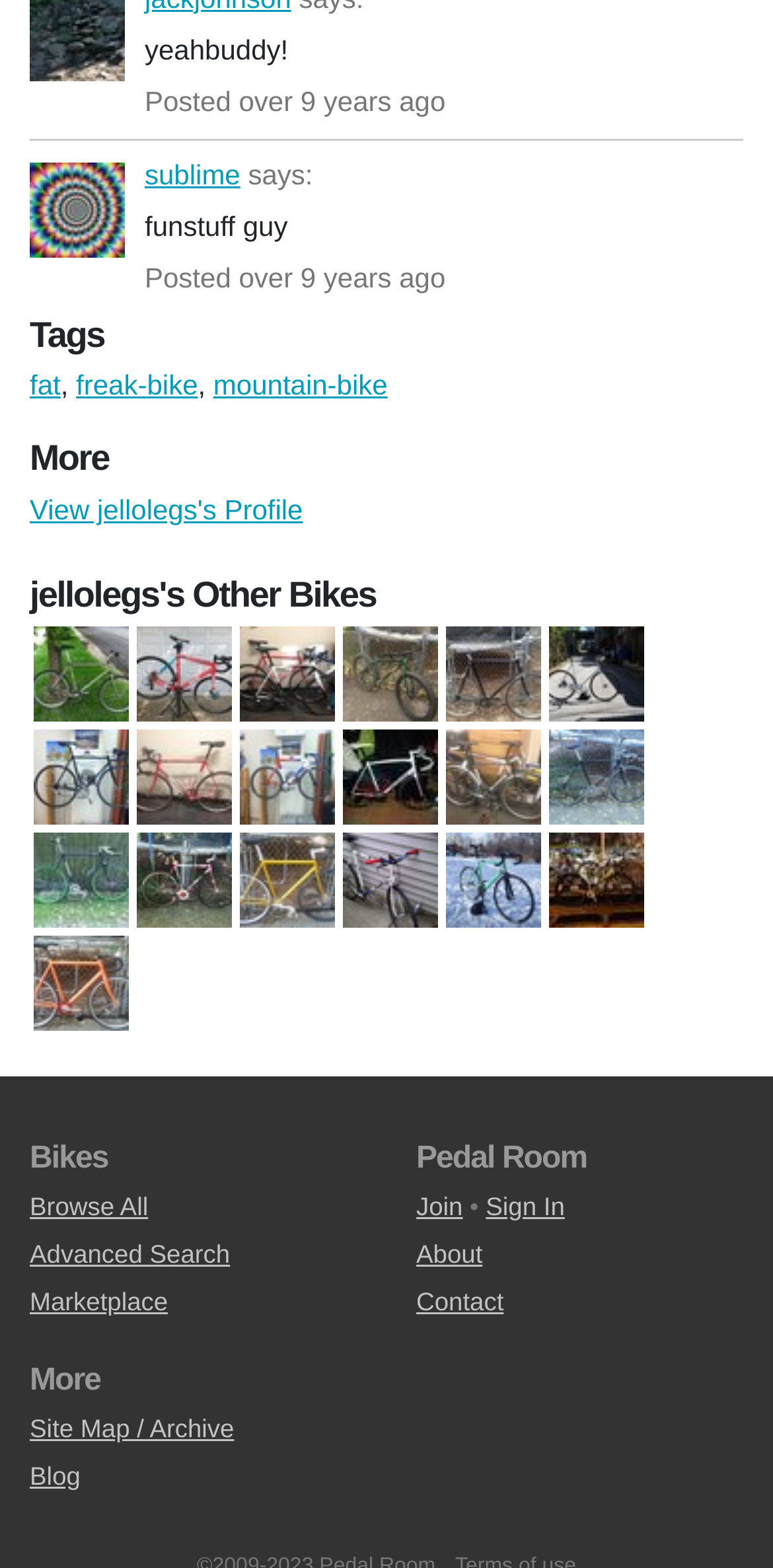Identify the bounding box of the HTML element described here: "Join". Provide the coordinates as four float numbers between 0 and 1: [left, top, right, bottom].

[0.538, 0.76, 0.599, 0.778]